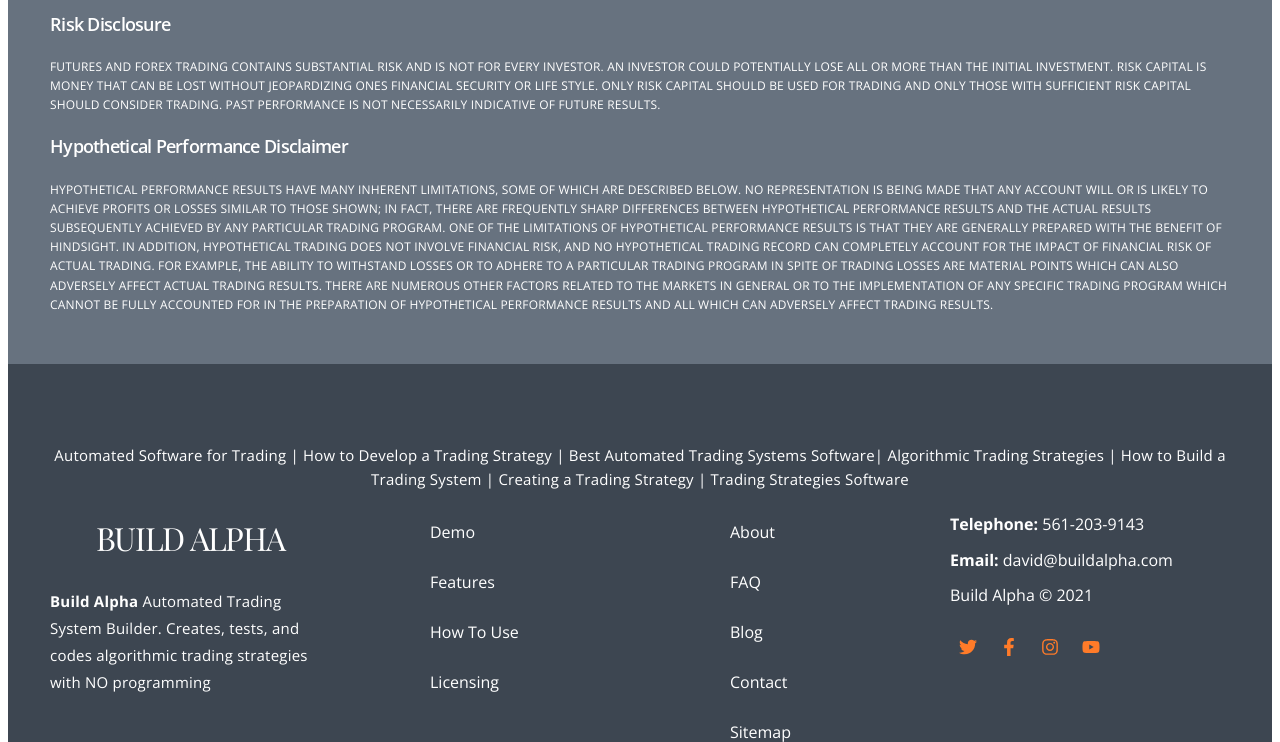From the element description Email: david@buildalpha.com, predict the bounding box coordinates of the UI element. The coordinates must be specified in the format (top-left x, top-left y, bottom-right x, bottom-right y) and should be within the 0 to 1 range.

[0.742, 0.738, 0.961, 0.772]